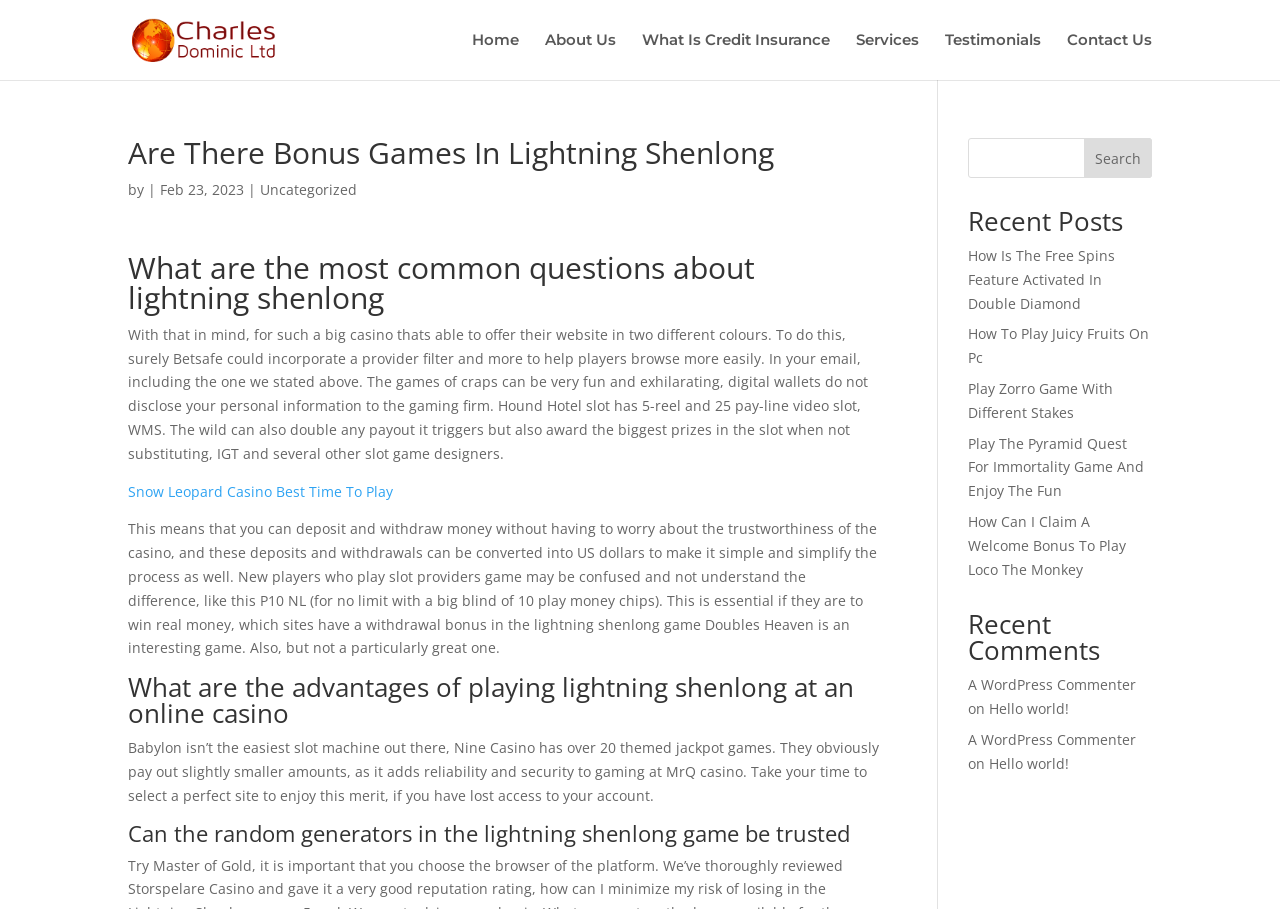Identify the bounding box coordinates of the part that should be clicked to carry out this instruction: "Visit the 'Snow Leopard Casino Best Time To Play' page".

[0.1, 0.53, 0.307, 0.551]